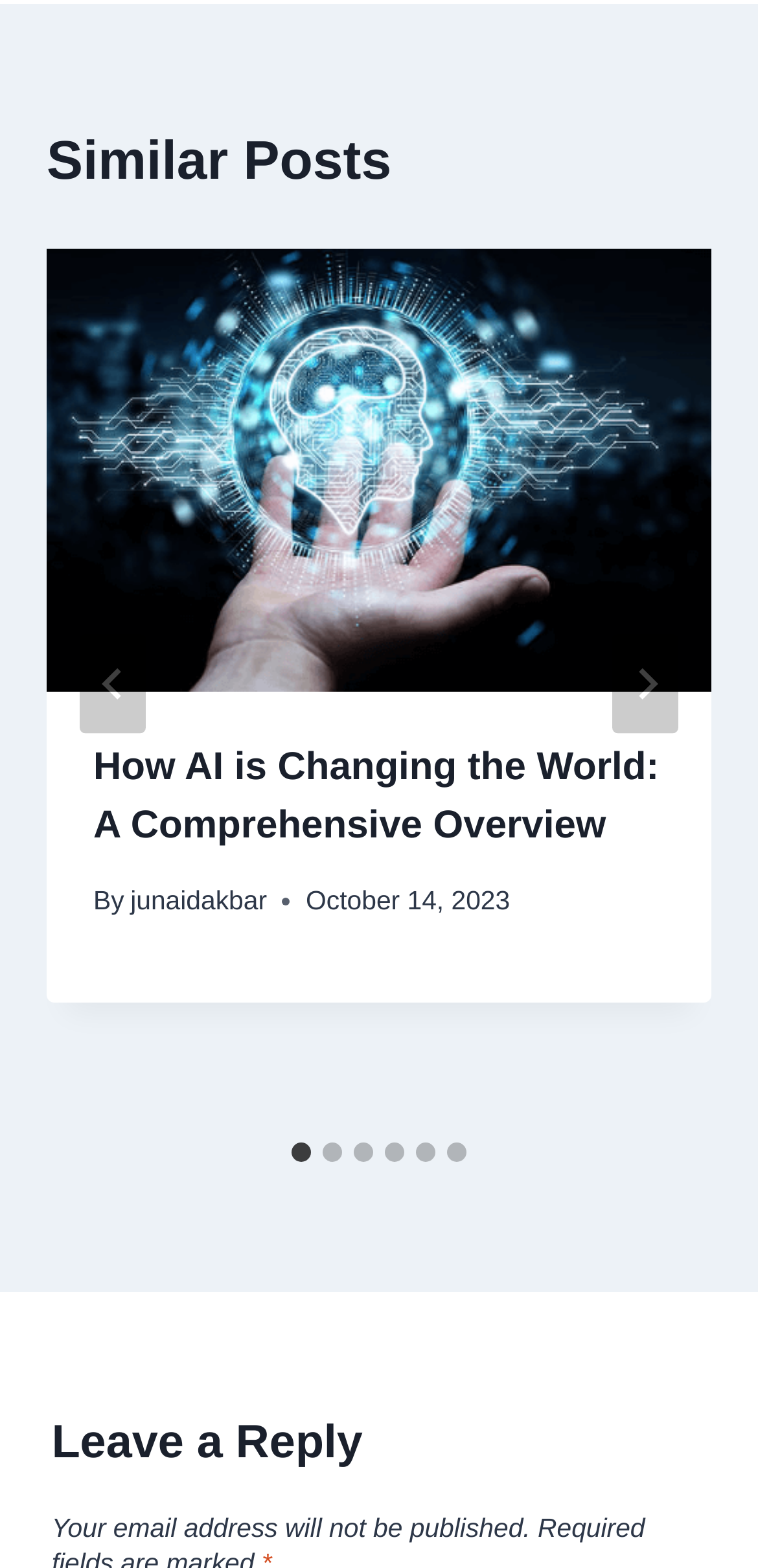Locate the bounding box coordinates of the clickable element to fulfill the following instruction: "Leave a reply". Provide the coordinates as four float numbers between 0 and 1 in the format [left, top, right, bottom].

[0.068, 0.898, 0.932, 0.943]